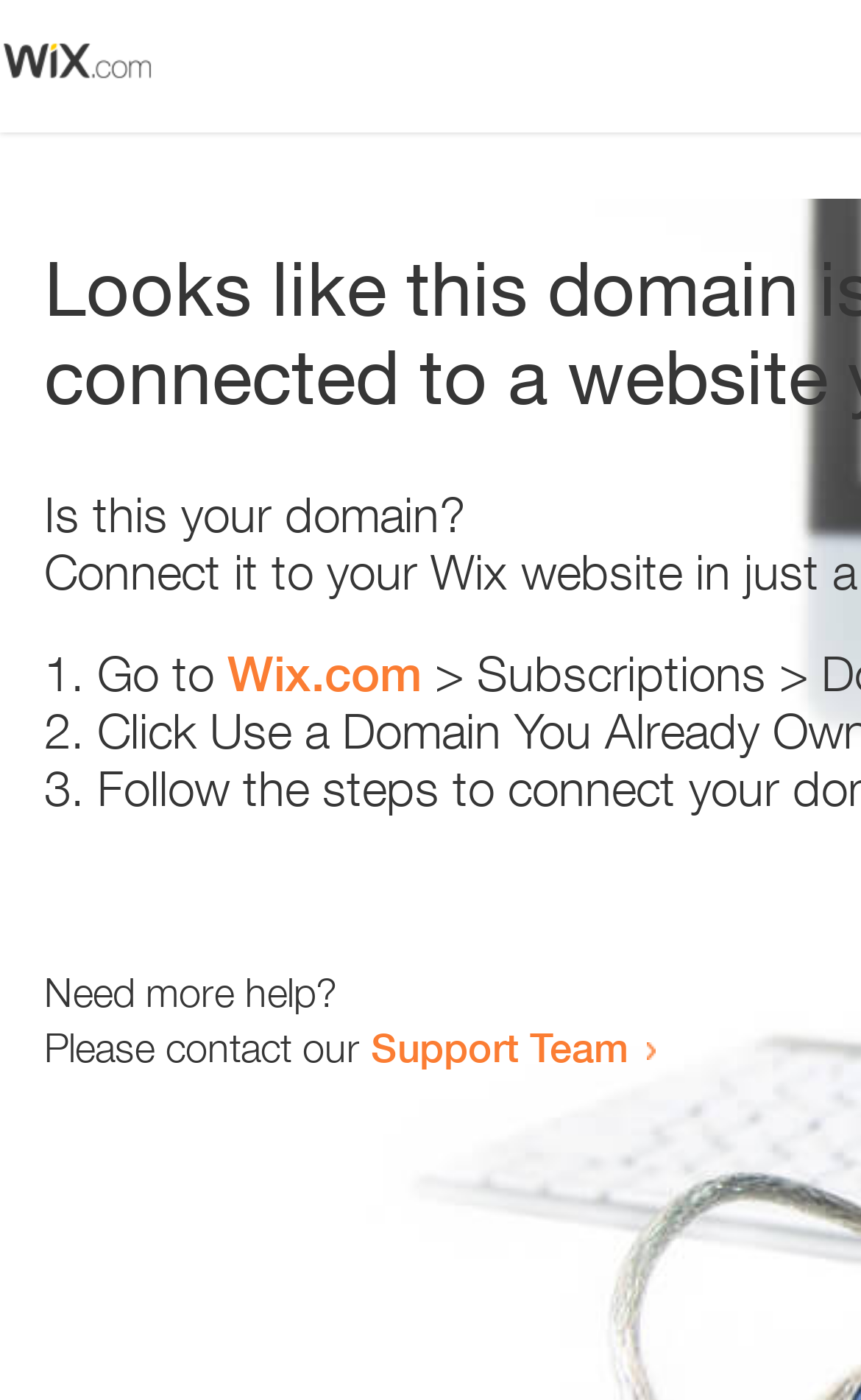Is the webpage related to domain management?
Using the image, elaborate on the answer with as much detail as possible.

The webpage contains a question 'Is this your domain?' and provides steps to resolve an error, which suggests that the webpage is related to domain management.